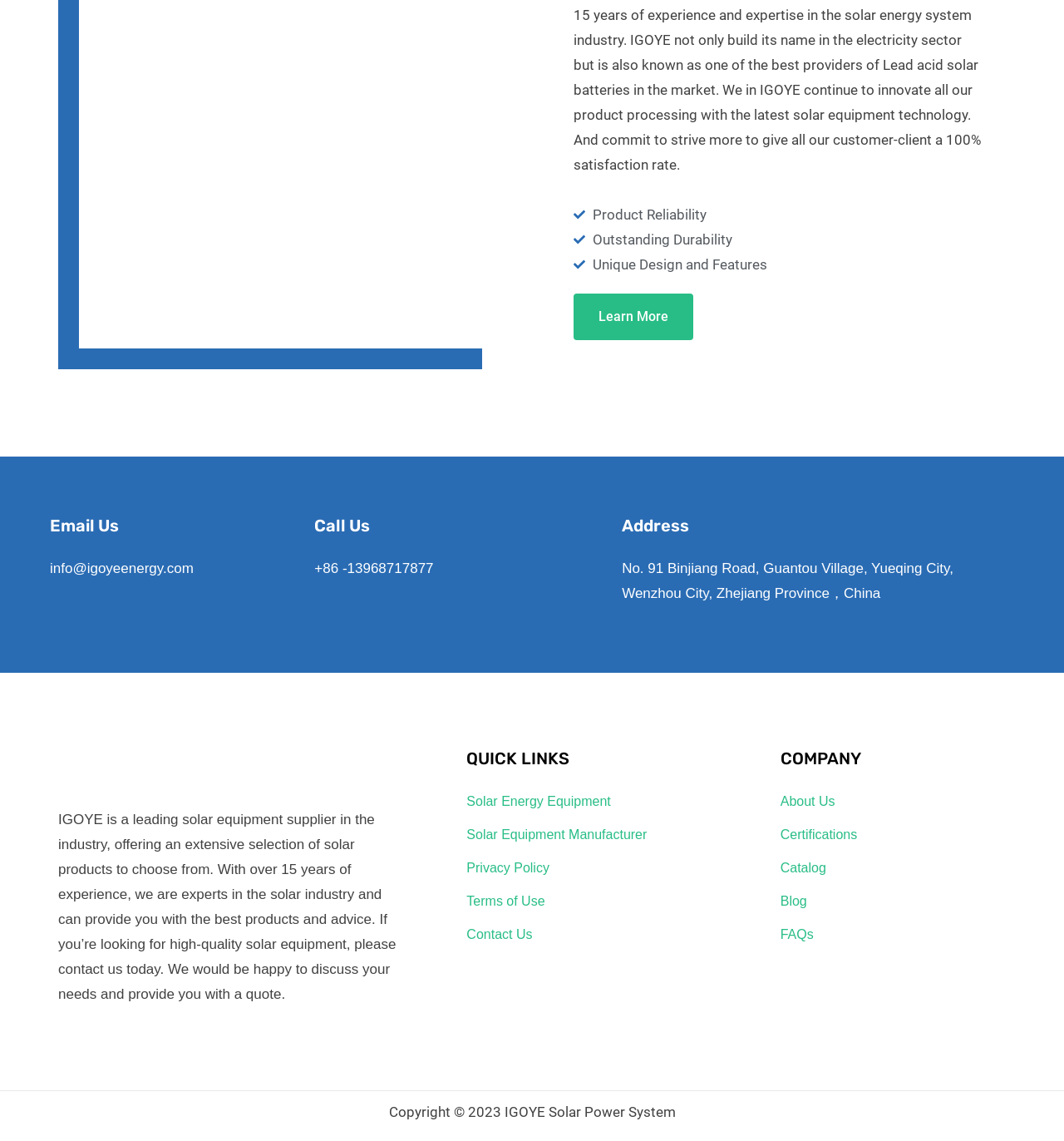Given the element description, predict the bounding box coordinates in the format (top-left x, top-left y, bottom-right x, bottom-right y), using floating point numbers between 0 and 1: alt="IGOYE logo" title="IGOYE logo"

[0.055, 0.655, 0.211, 0.693]